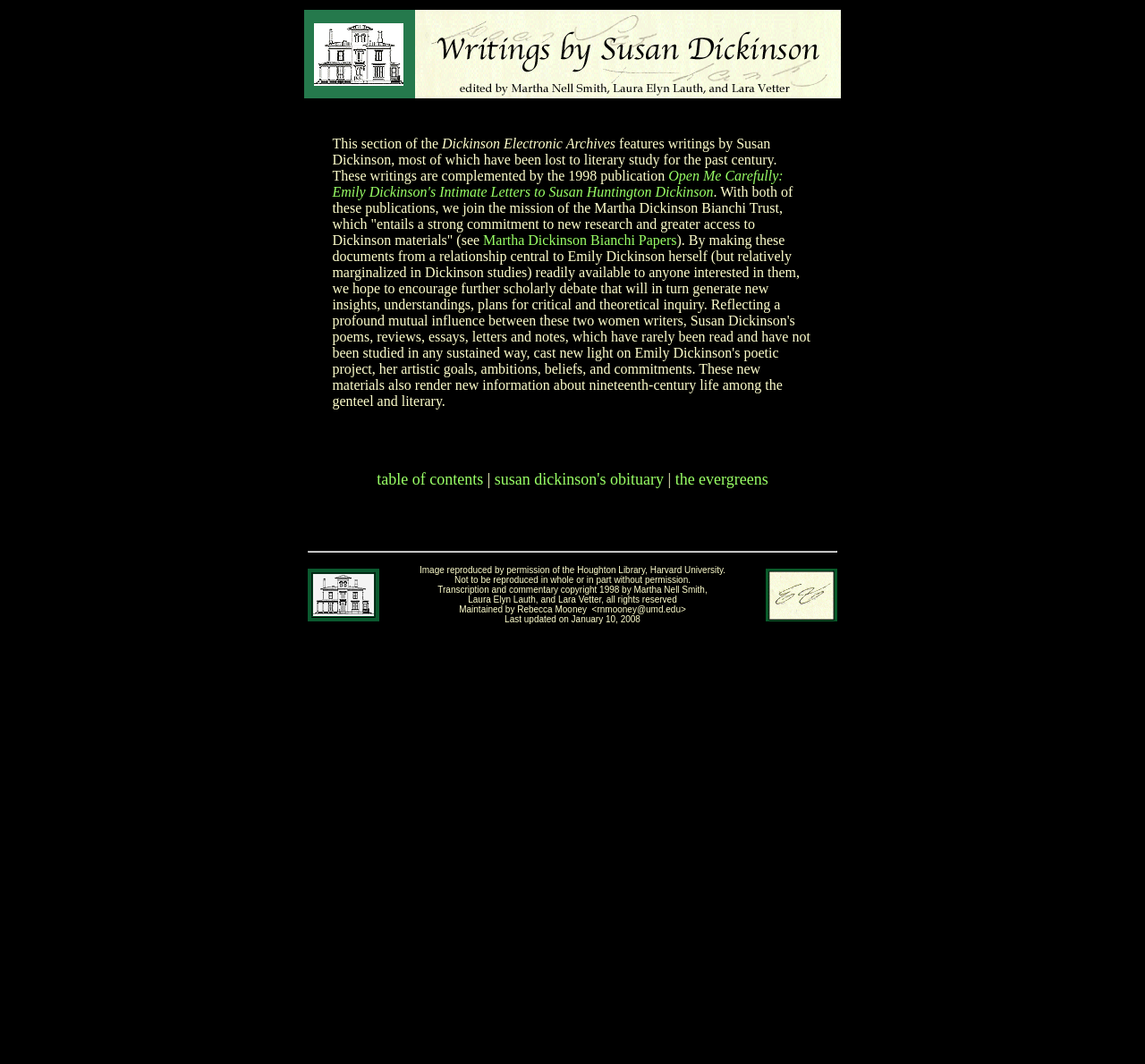What is the name of the publication mentioned on this webpage?
Please answer the question with as much detail as possible using the screenshot.

The webpage mentions a publication titled 'Open Me Carefully: Emily Dickinson's Intimate Letters to Susan Huntington Dickinson', which is a 1998 publication that is relevant to the writings of Susan Dickinson.